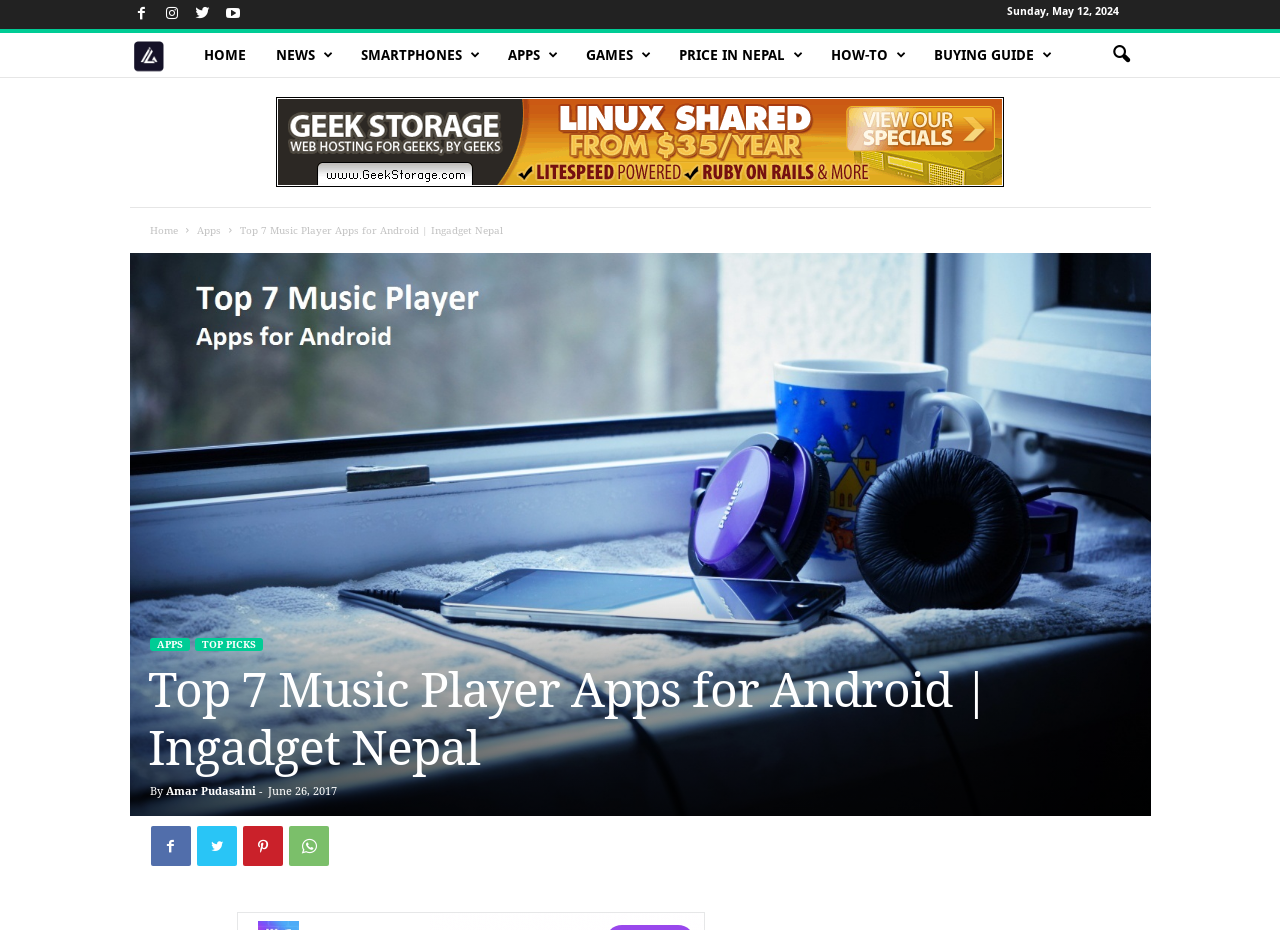Offer an extensive depiction of the webpage and its key elements.

The webpage appears to be an article from Ingadget Nepal, a technology news website. At the top, there is a navigation bar with several links, including "HOME", "NEWS", "SMARTPHONES", "APPS", "GAMES", "PRICE IN NEPAL", "HOW-TO", and "BUYING GUIDE". On the right side of the navigation bar, there is a button with an icon.

Below the navigation bar, there is a large image that spans almost the entire width of the page. The image is likely a banner or a promotional image for the article.

The main content of the article is titled "Top 7 Music Player Apps for Android | Ingadget Nepal". The title is followed by a brief description or summary of the article. There are two links, "Home" and "Apps", which are likely related to the article's categories.

The article itself appears to be a listicle, with a heading that reads "Top 7 Music Player Apps for Android | Ingadget Nepal". The article is written by Amar Pudasaini and was published on June 26, 2017. There are several social media links at the bottom of the article, including Facebook, Twitter, and LinkedIn.

On the left side of the article, there is a sidebar with a link to the website's logo, which is an image of Ingadget Nepal. There are also several links to other articles or categories, including "TOP PICKS".

Overall, the webpage is a news article about the top 7 music player apps for Android, with a focus on providing information and reviews to readers.